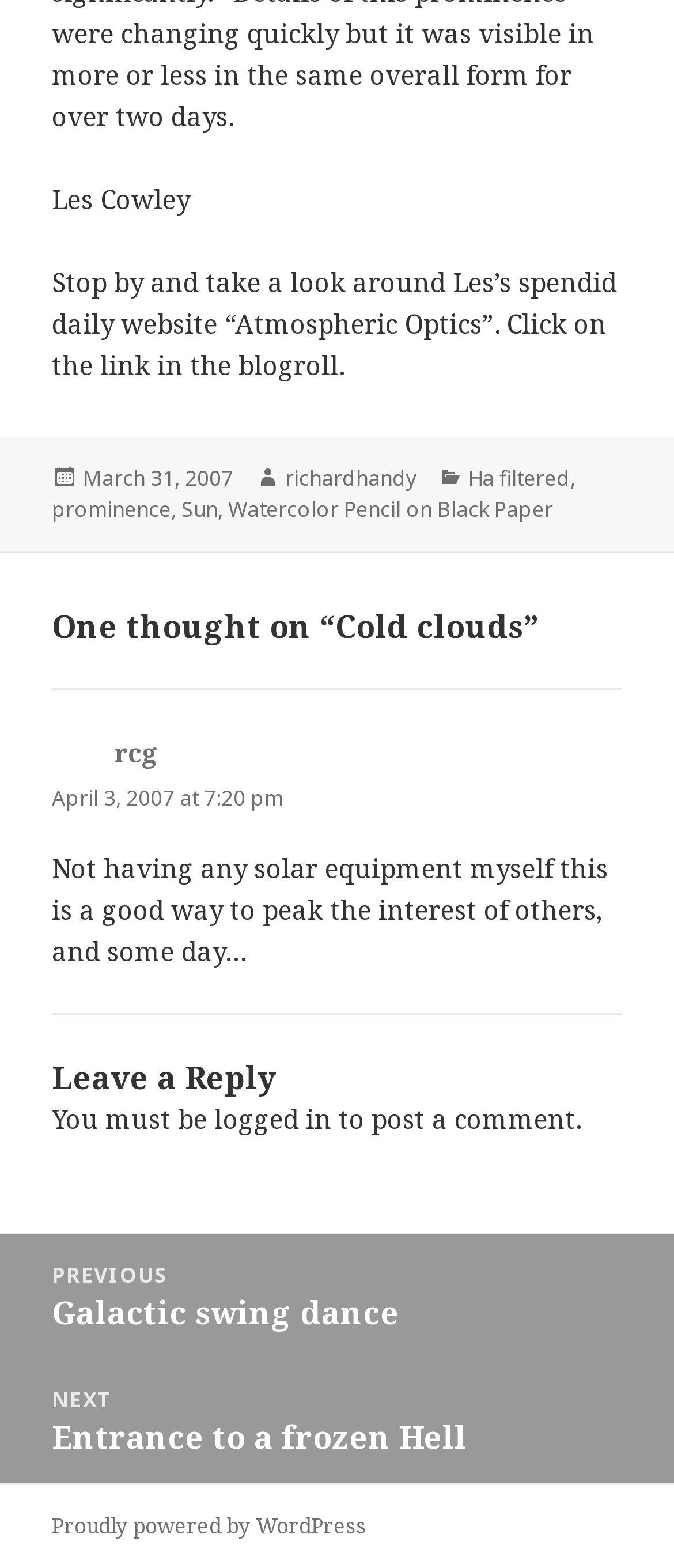What is the date of the blog post?
Using the visual information, answer the question in a single word or phrase.

March 31, 2007